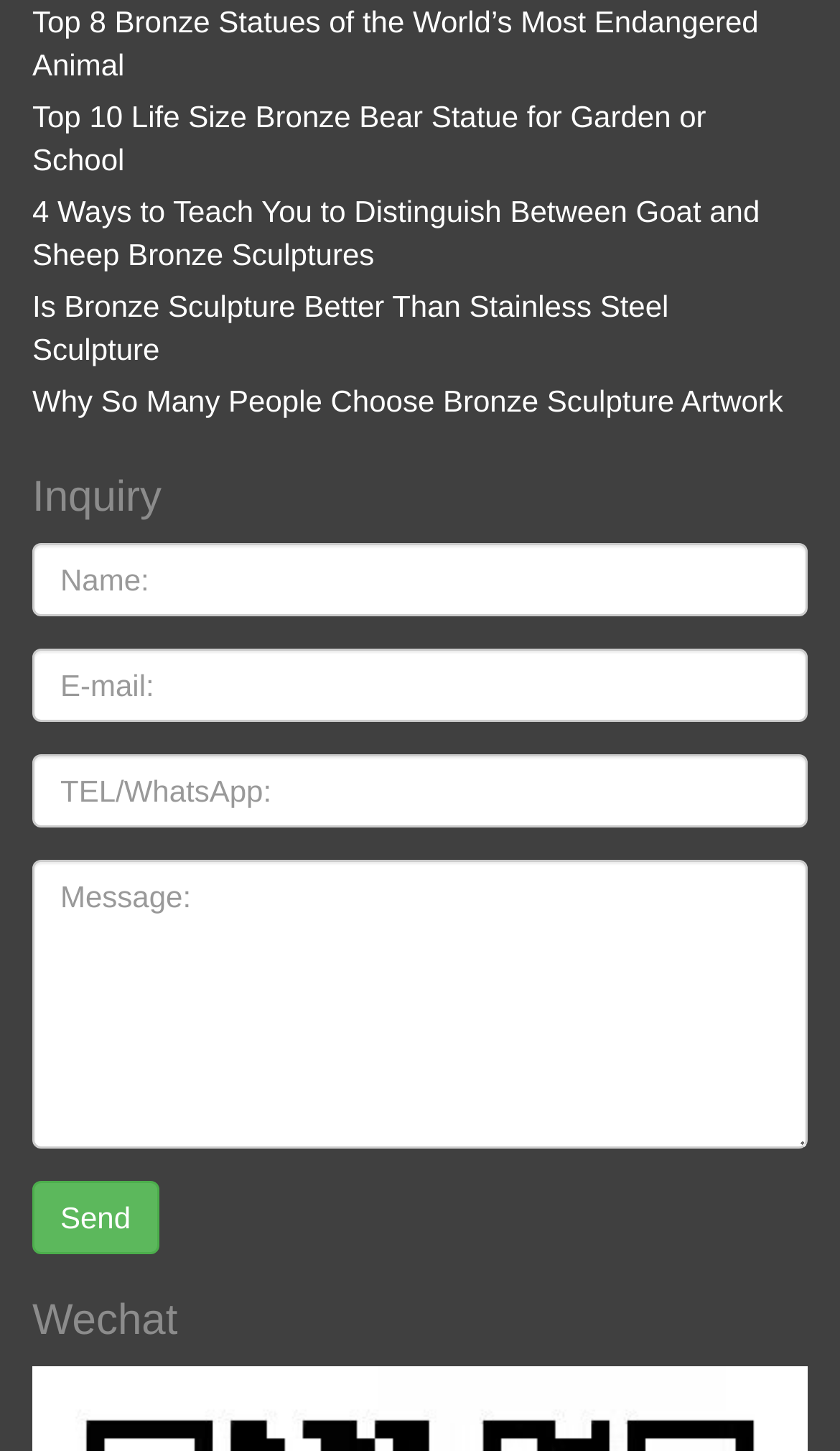Can you specify the bounding box coordinates for the region that should be clicked to fulfill this instruction: "Click the Send button to submit your inquiry".

[0.038, 0.813, 0.189, 0.864]